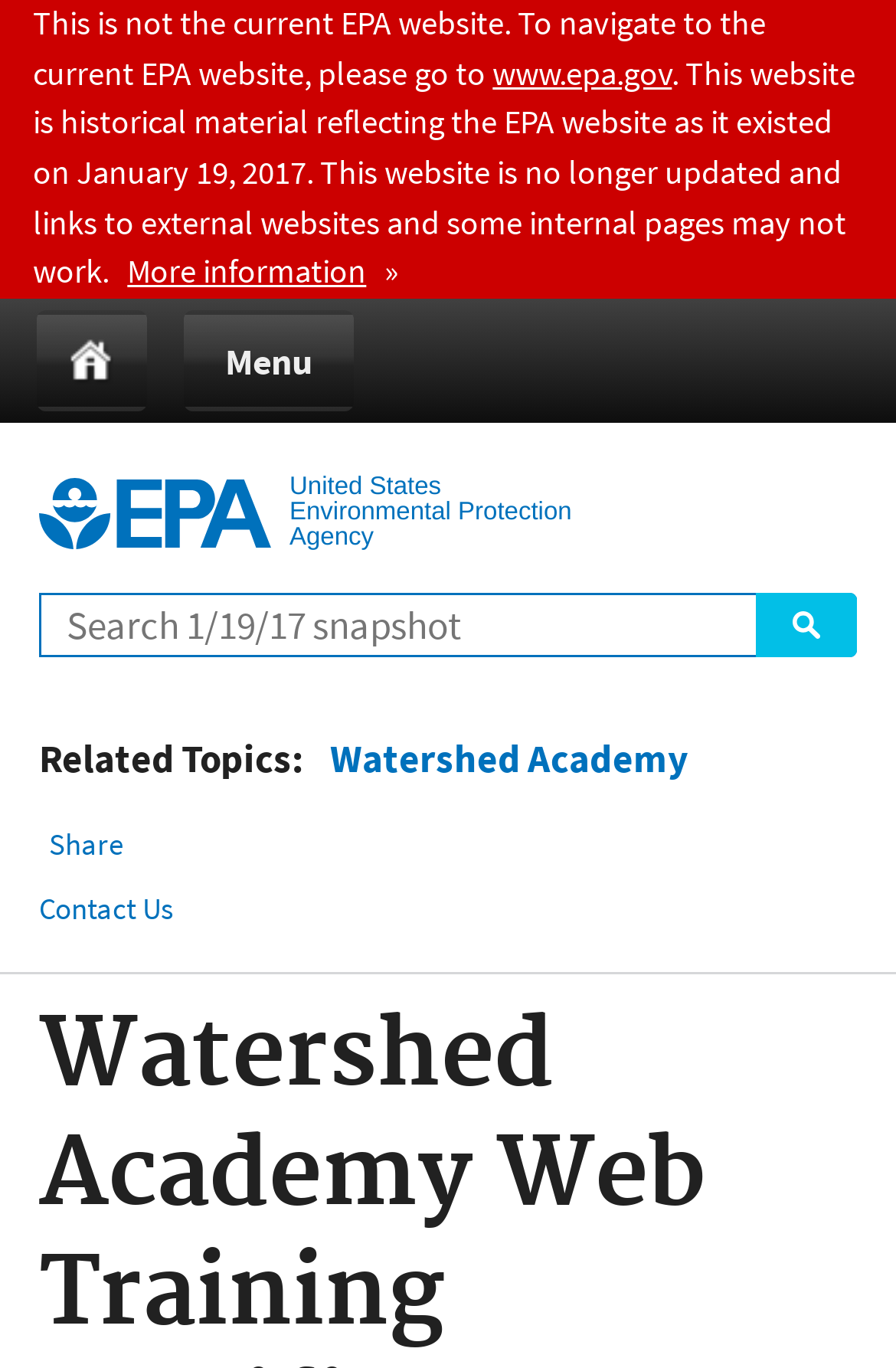Locate the bounding box coordinates of the clickable part needed for the task: "Jump to main content".

[0.213, 0.0, 0.787, 0.044]